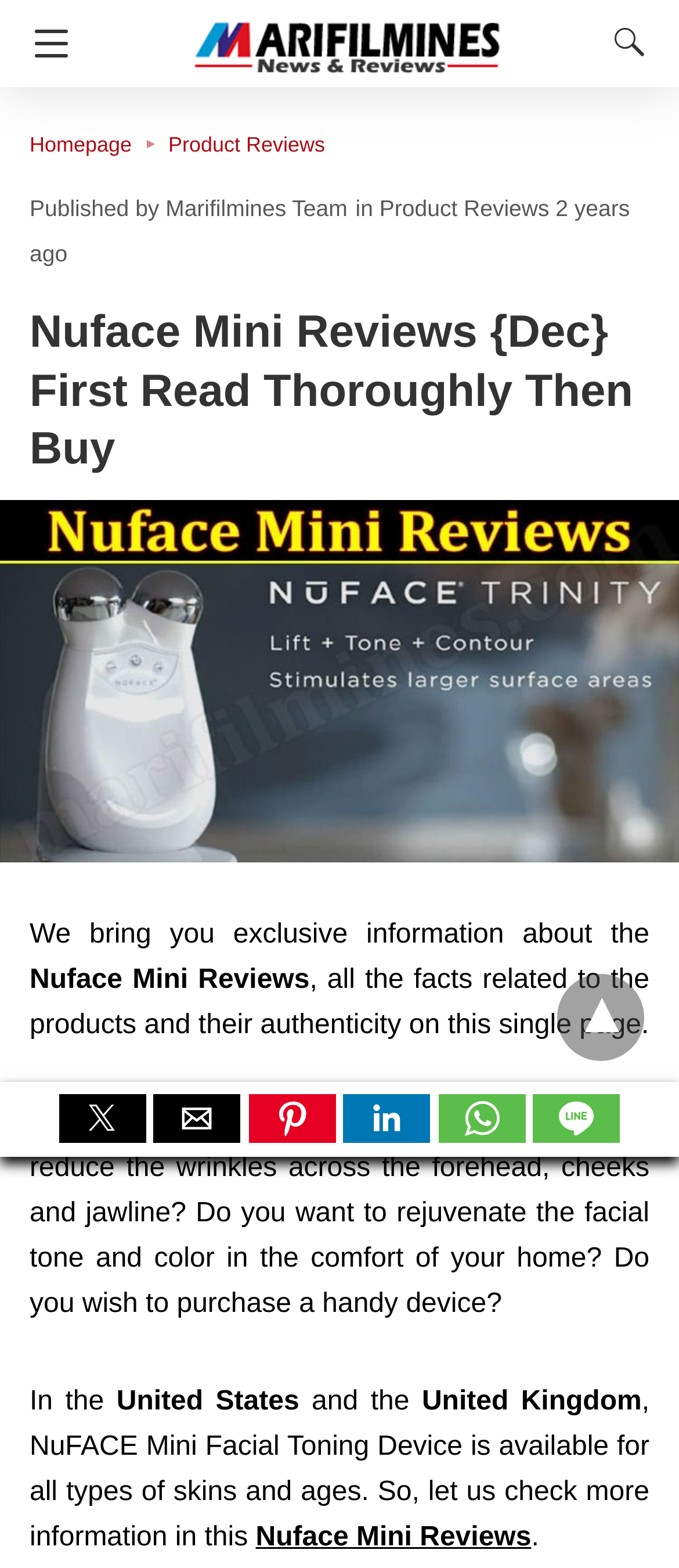Locate the bounding box coordinates of the area you need to click to fulfill this instruction: 'Click the Product Reviews link'. The coordinates must be in the form of four float numbers ranging from 0 to 1: [left, top, right, bottom].

[0.559, 0.124, 0.809, 0.141]